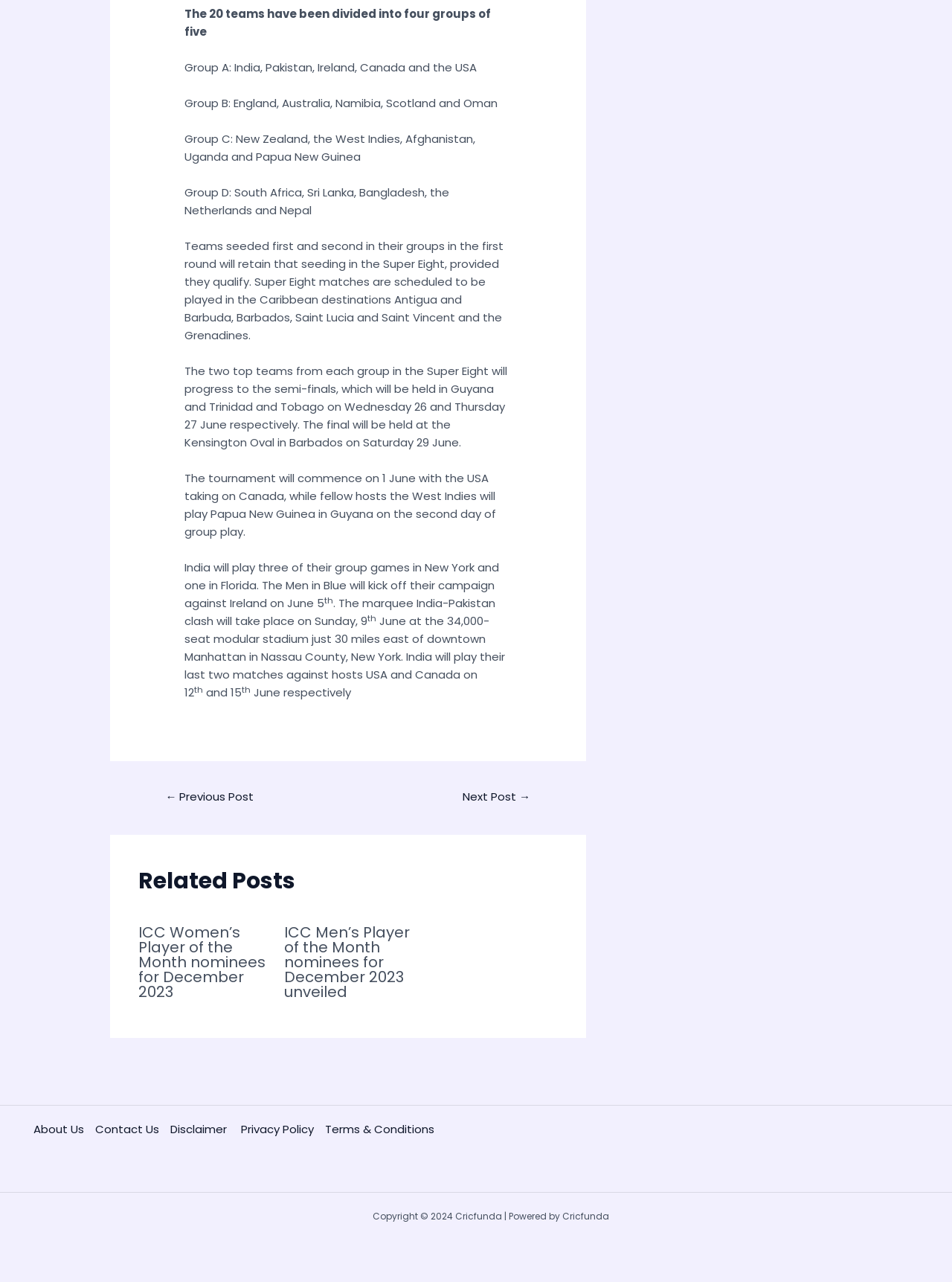Determine the coordinates of the bounding box that should be clicked to complete the instruction: "read related post about ICC Men’s Player of the Month nominees for December 2023 unveiled". The coordinates should be represented by four float numbers between 0 and 1: [left, top, right, bottom].

[0.298, 0.719, 0.43, 0.782]